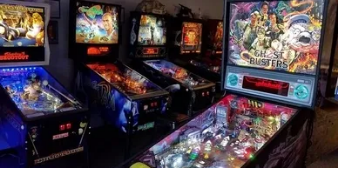Who might be interested in visiting this museum?
Using the picture, provide a one-word or short phrase answer.

Gaming enthusiasts and families